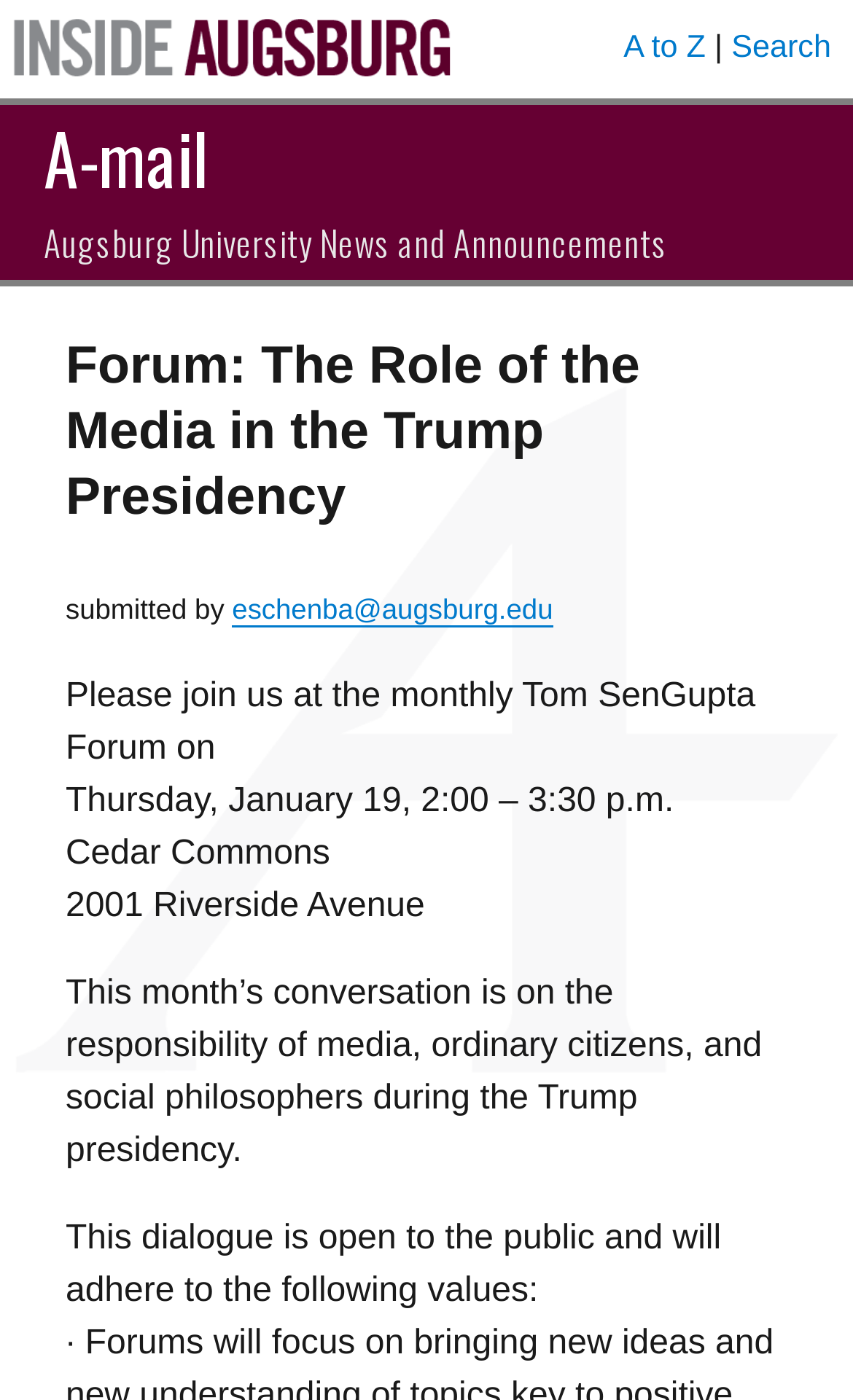Please answer the following question using a single word or phrase: 
Who submitted the event?

eschenba@augsburg.edu